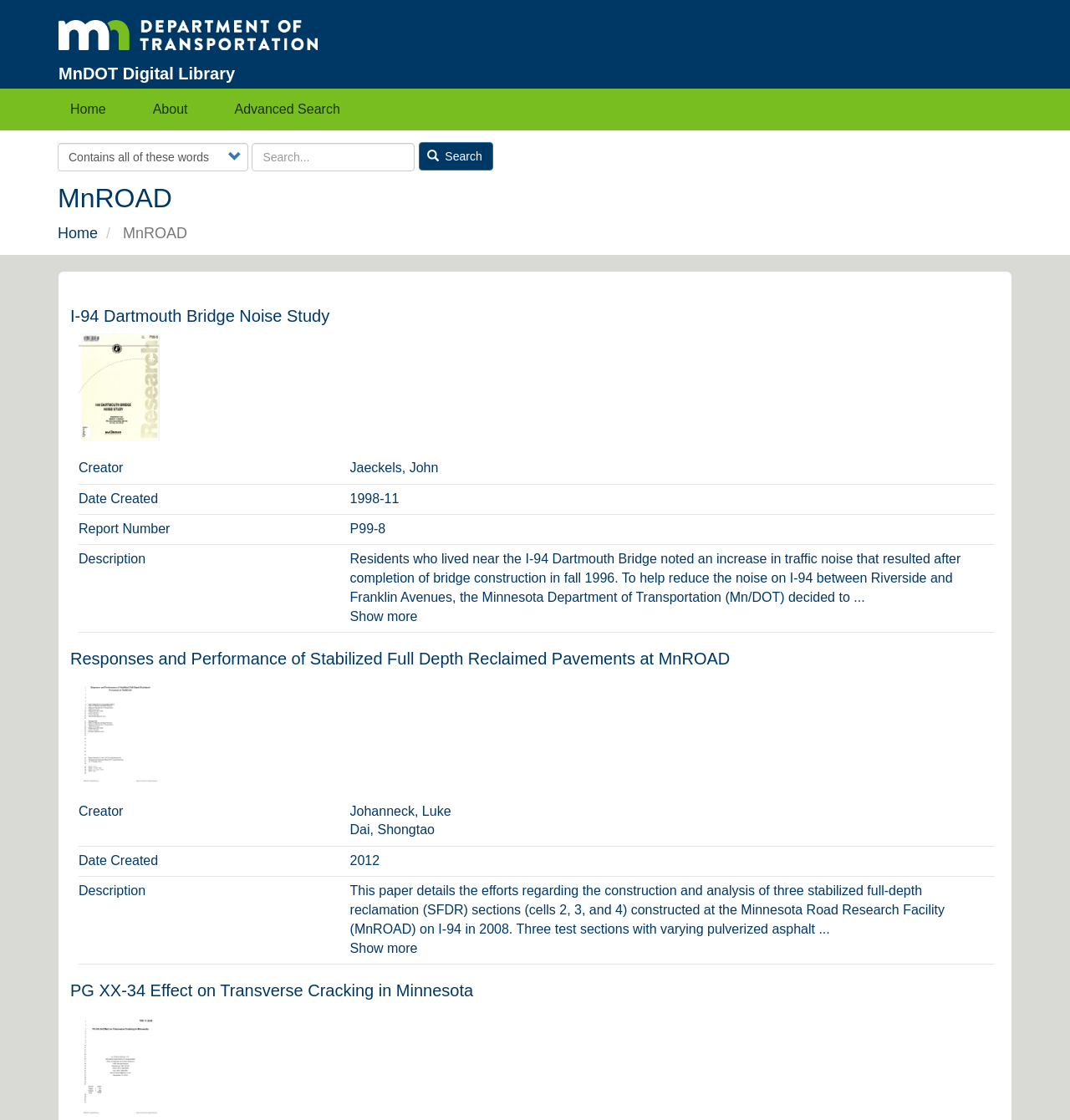Determine the bounding box coordinates for the area you should click to complete the following instruction: "Search for something".

[0.236, 0.128, 0.388, 0.153]